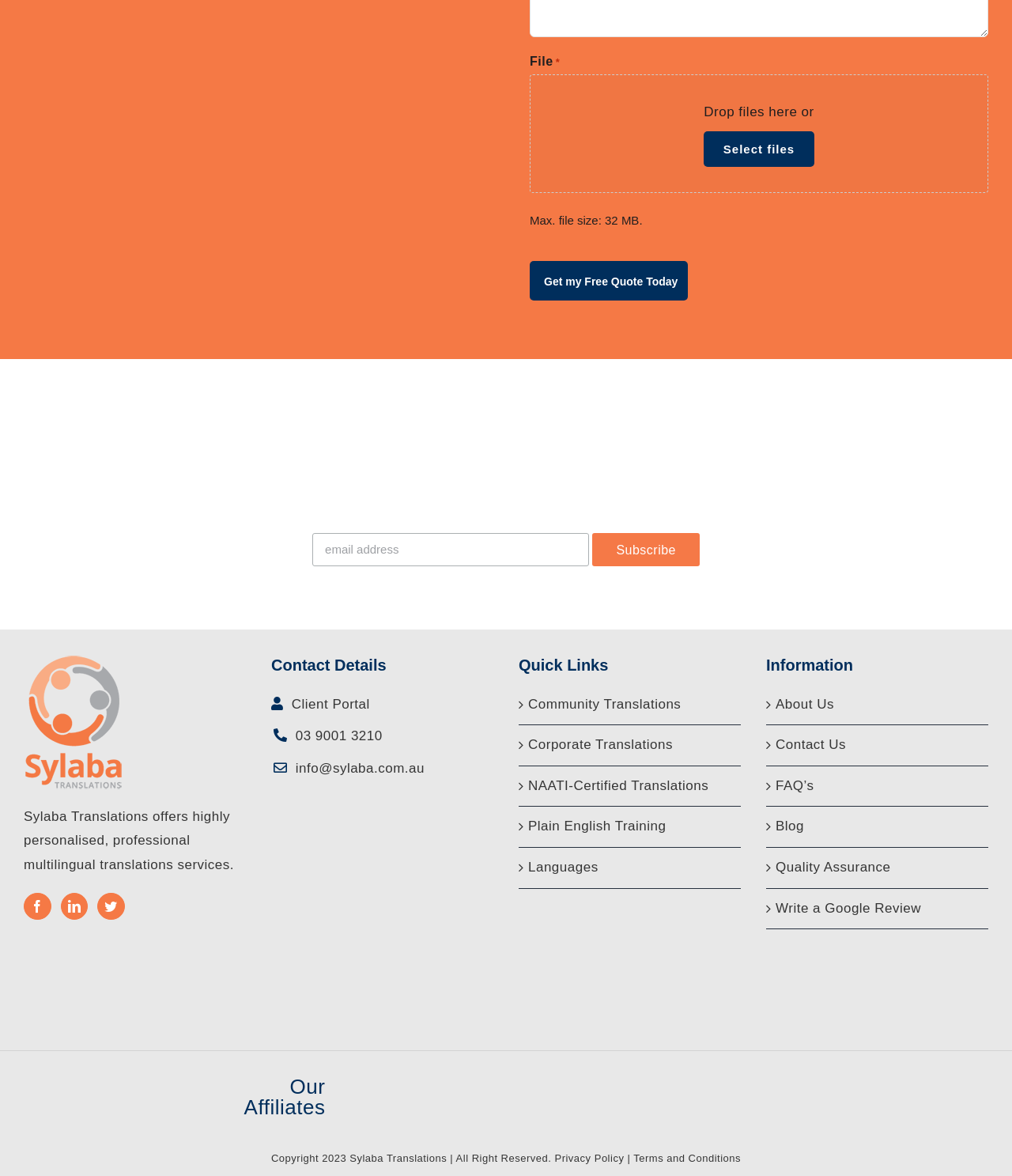Please find and report the bounding box coordinates of the element to click in order to perform the following action: "Visit the client portal". The coordinates should be expressed as four float numbers between 0 and 1, in the format [left, top, right, bottom].

[0.28, 0.592, 0.365, 0.605]